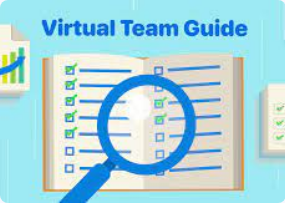What do the surrounding symbols represent?
Based on the image, answer the question with as much detail as possible.

The surrounding symbols, such as graphs and check marks, represent productivity, symbolizing success and efficiency in virtual teamwork.